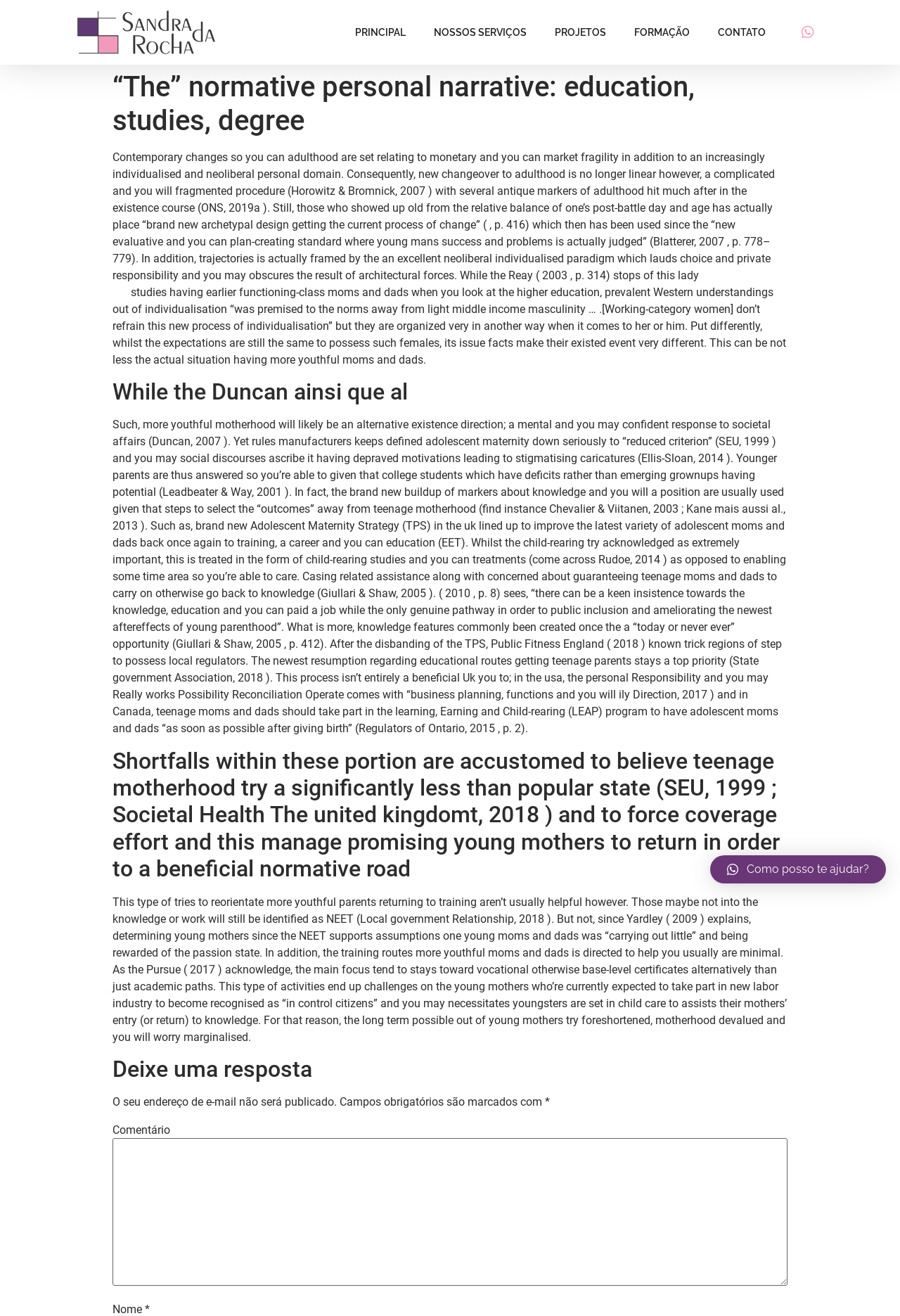Answer with a single word or phrase: 
What is the name of the architect?

Sandra da Rocha